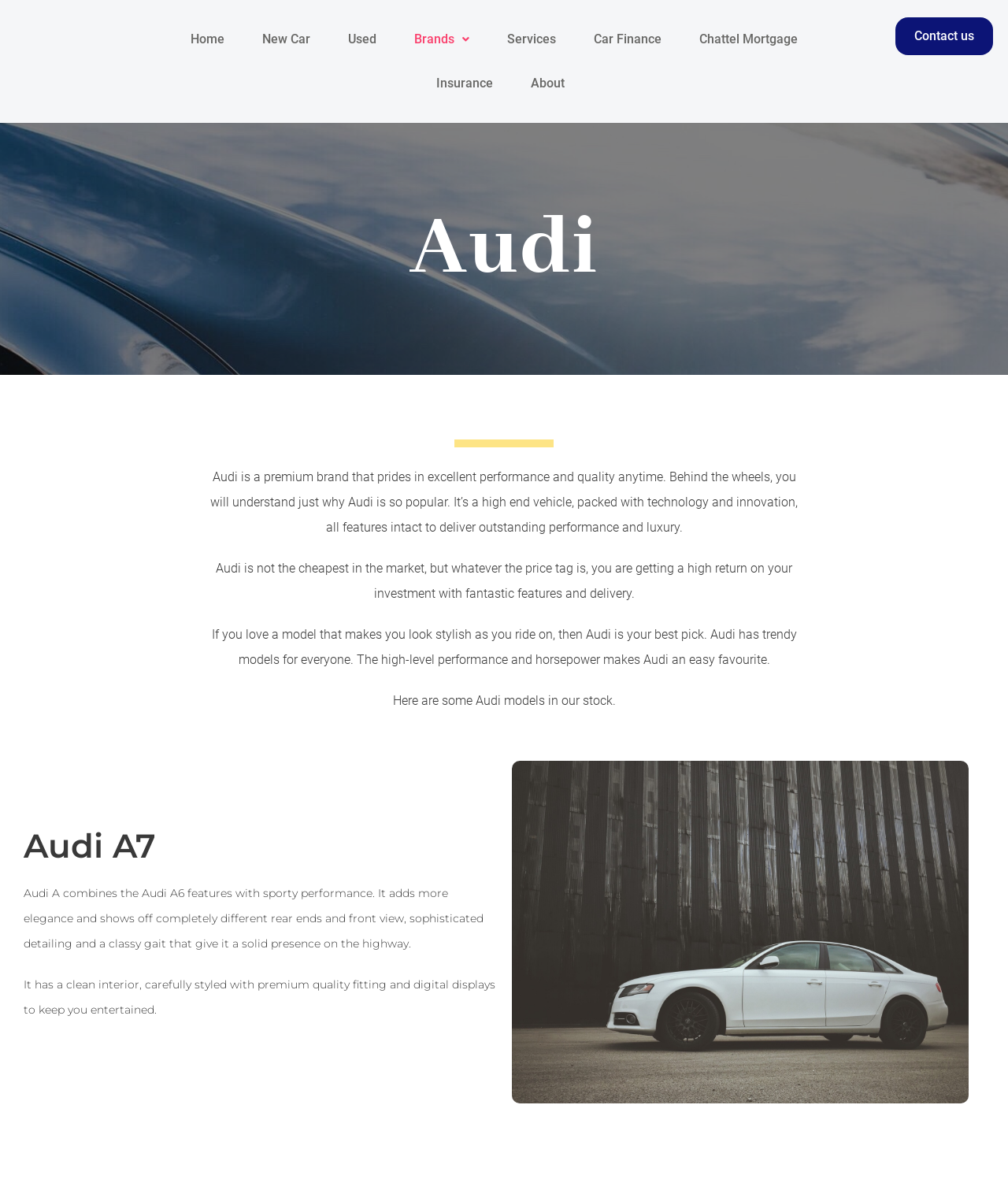What brand is the webpage about?
Based on the image content, provide your answer in one word or a short phrase.

Audi